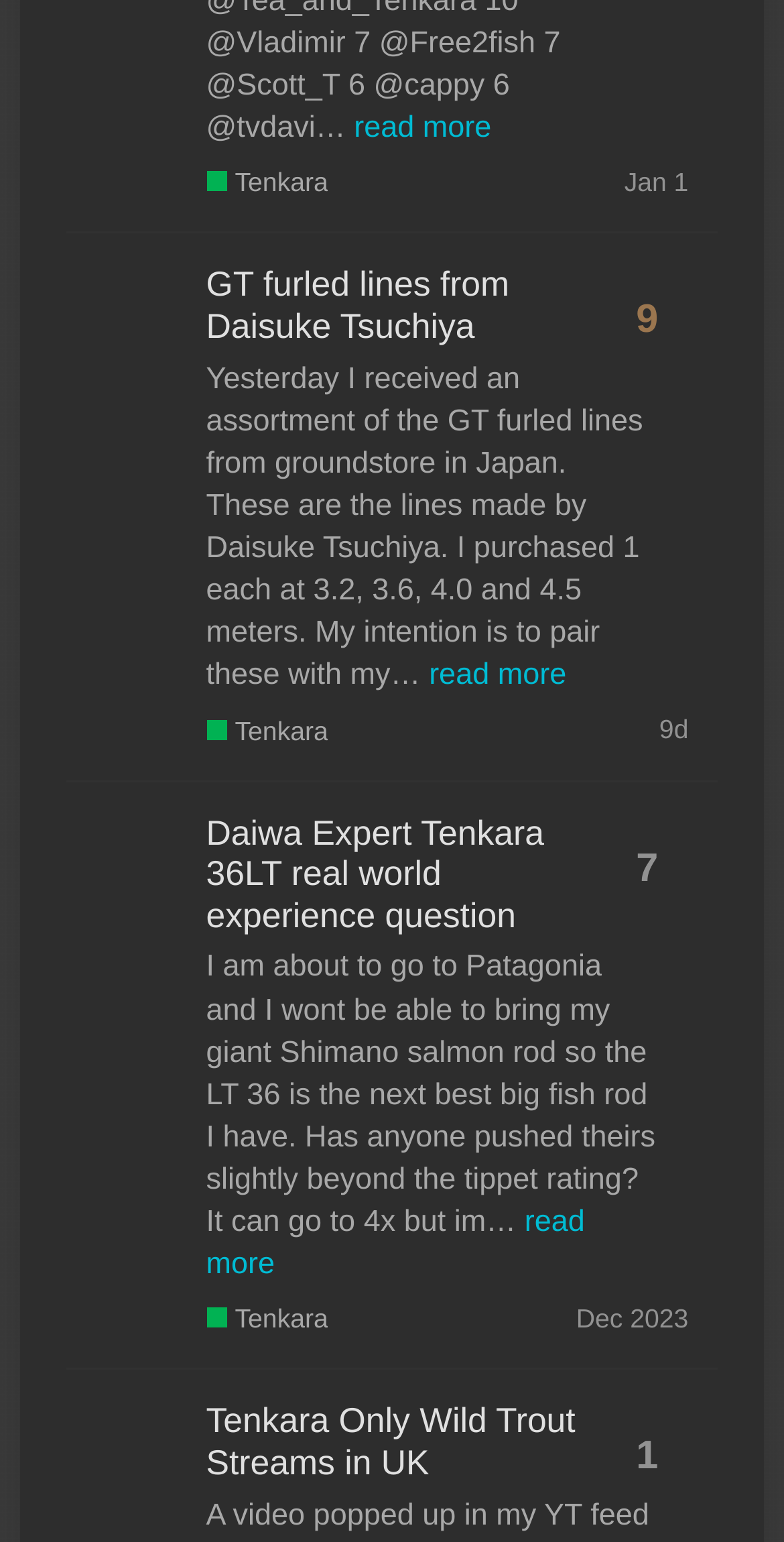Give a one-word or one-phrase response to the question:
What is the topic category of the second topic?

Tenkara